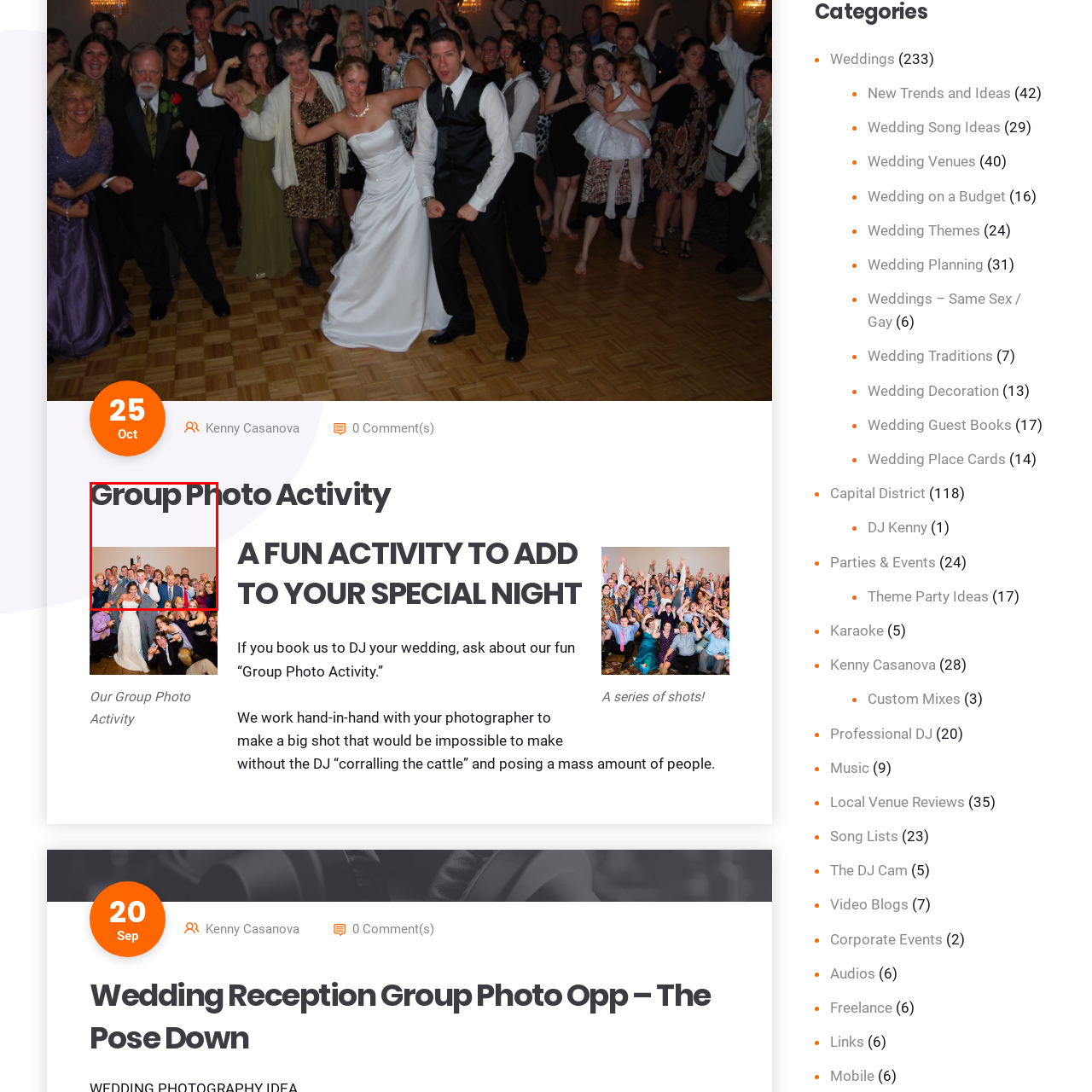Look at the photo within the red outline and describe it thoroughly.

In this vibrant group photo, a joyful gathering of friends and family celebrates a special occasion, likely a wedding, as indicated by the bride in a stunning white dress at the forefront. Surrounded by several smiling guests, the atmosphere is filled with happiness and camaraderie. Many attendees are dressed in formal attire, reflecting the festive nature of the event. This image captures the essence of shared memories and togetherness, quintessential to the "Group Photo Activity" promoted as a fun addition for weddings. The caption "Our Group Photo Activity" hints at the purpose of this memorable photograph, linking it to the broader theme of joyful celebrations.